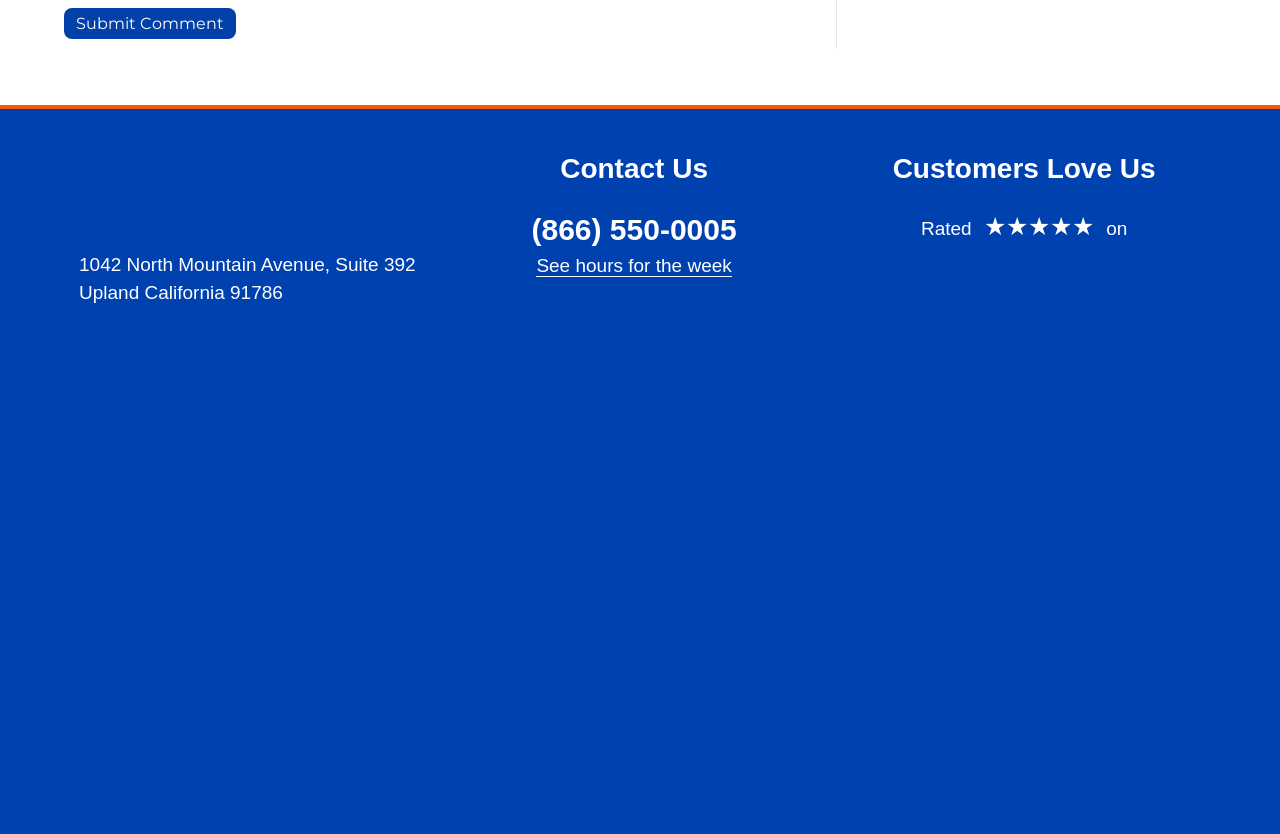Determine the bounding box coordinates of the region I should click to achieve the following instruction: "Visit the 'No Contract VOIP Logo' website". Ensure the bounding box coordinates are four float numbers between 0 and 1, i.e., [left, top, right, bottom].

[0.05, 0.228, 0.331, 0.254]